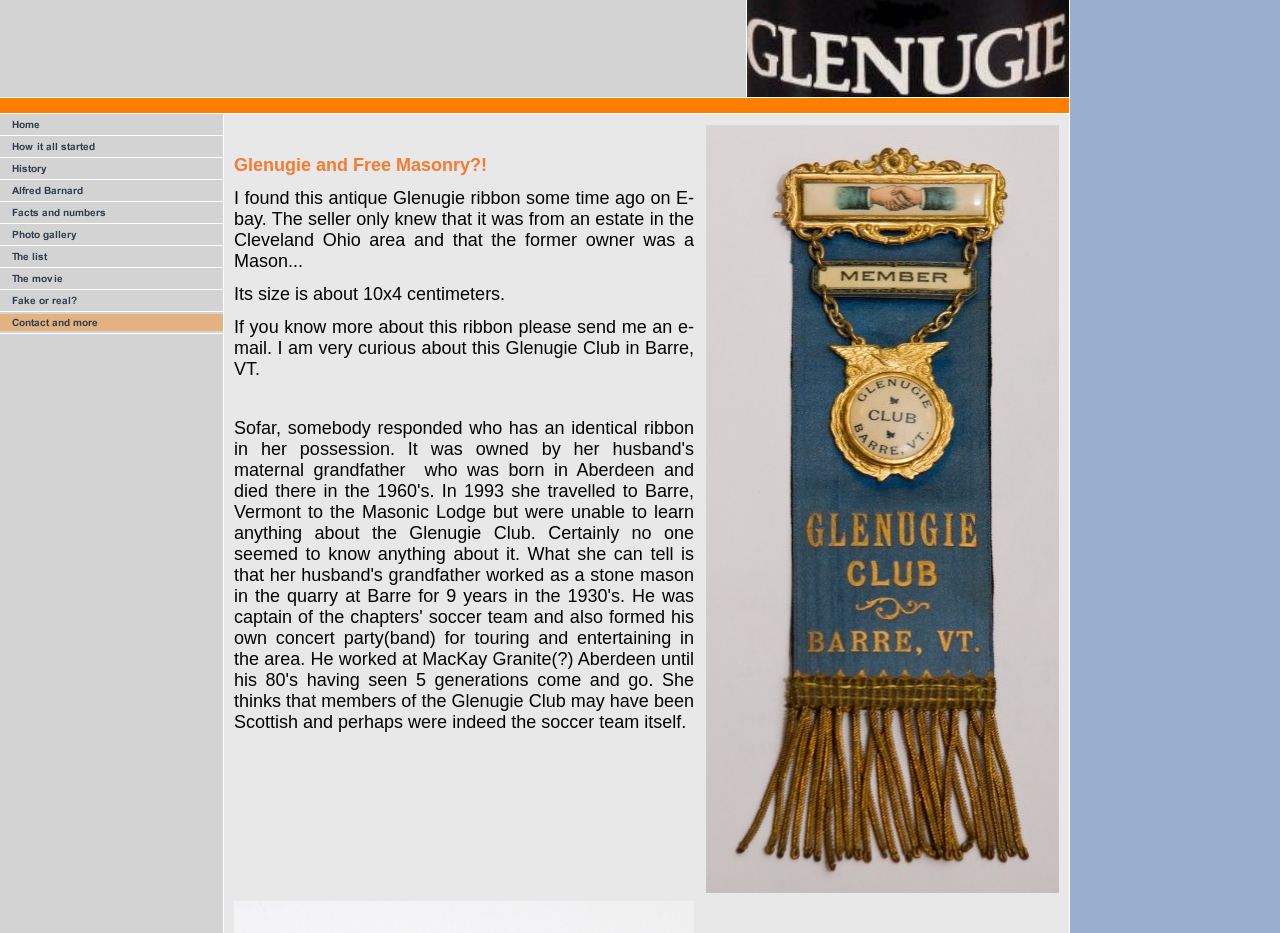Find the bounding box coordinates of the clickable area that will achieve the following instruction: "Click on the 'Home' link".

[0.0, 0.134, 0.174, 0.149]